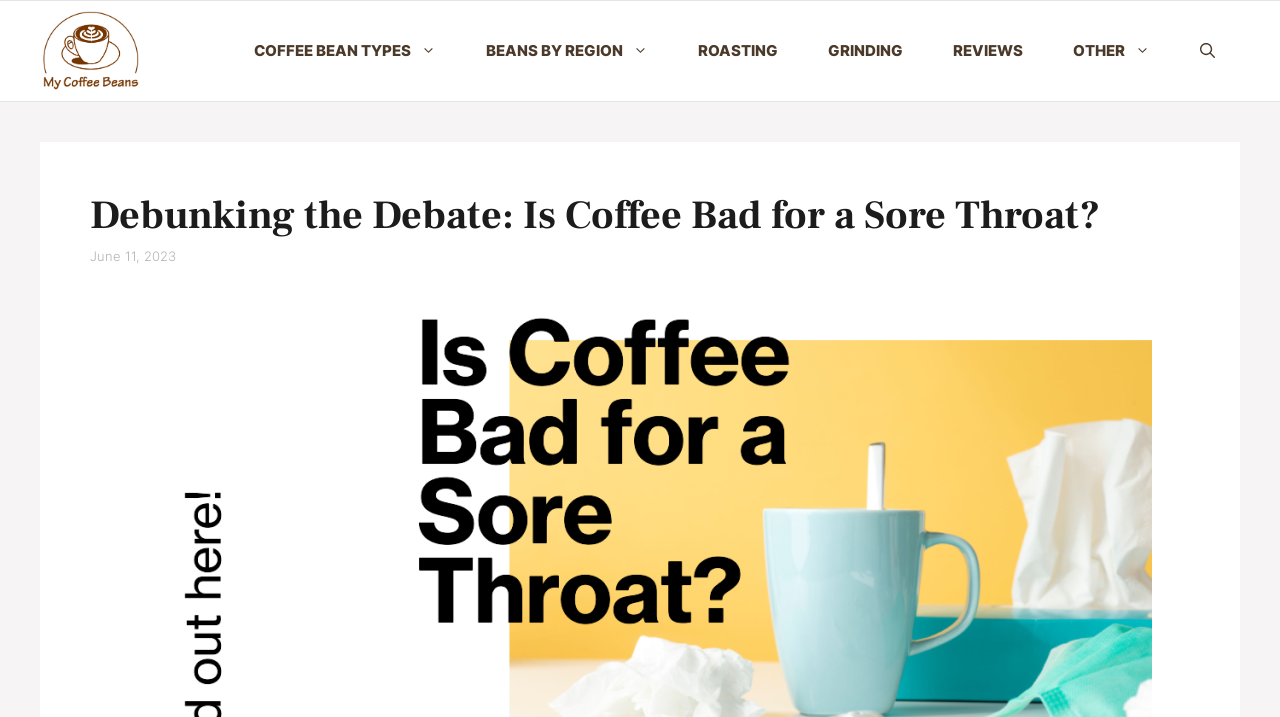Determine the main headline of the webpage and provide its text.

Debunking the Debate: Is Coffee Bad for a Sore Throat?